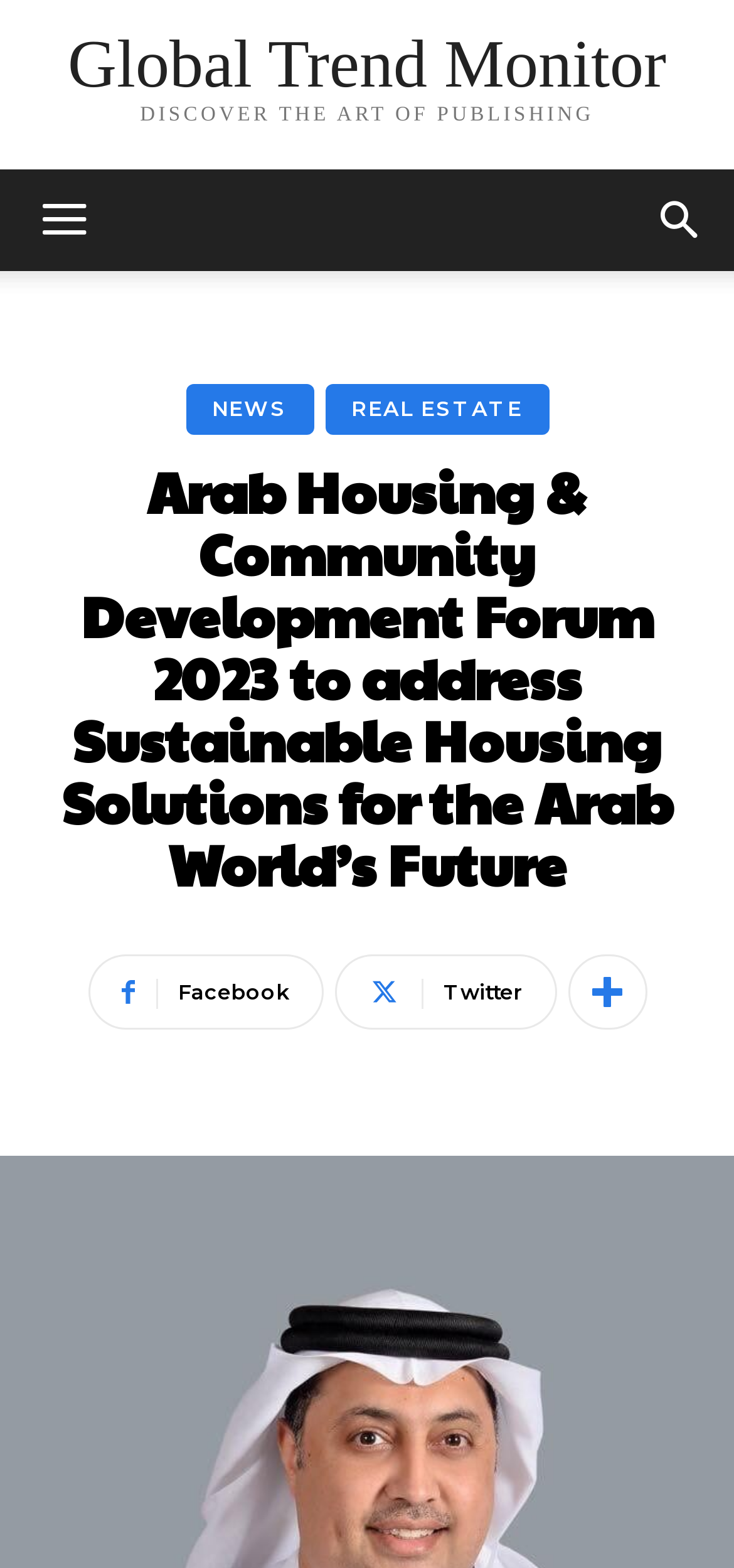From the given element description: "Real Estate", find the bounding box for the UI element. Provide the coordinates as four float numbers between 0 and 1, in the order [left, top, right, bottom].

[0.442, 0.245, 0.747, 0.277]